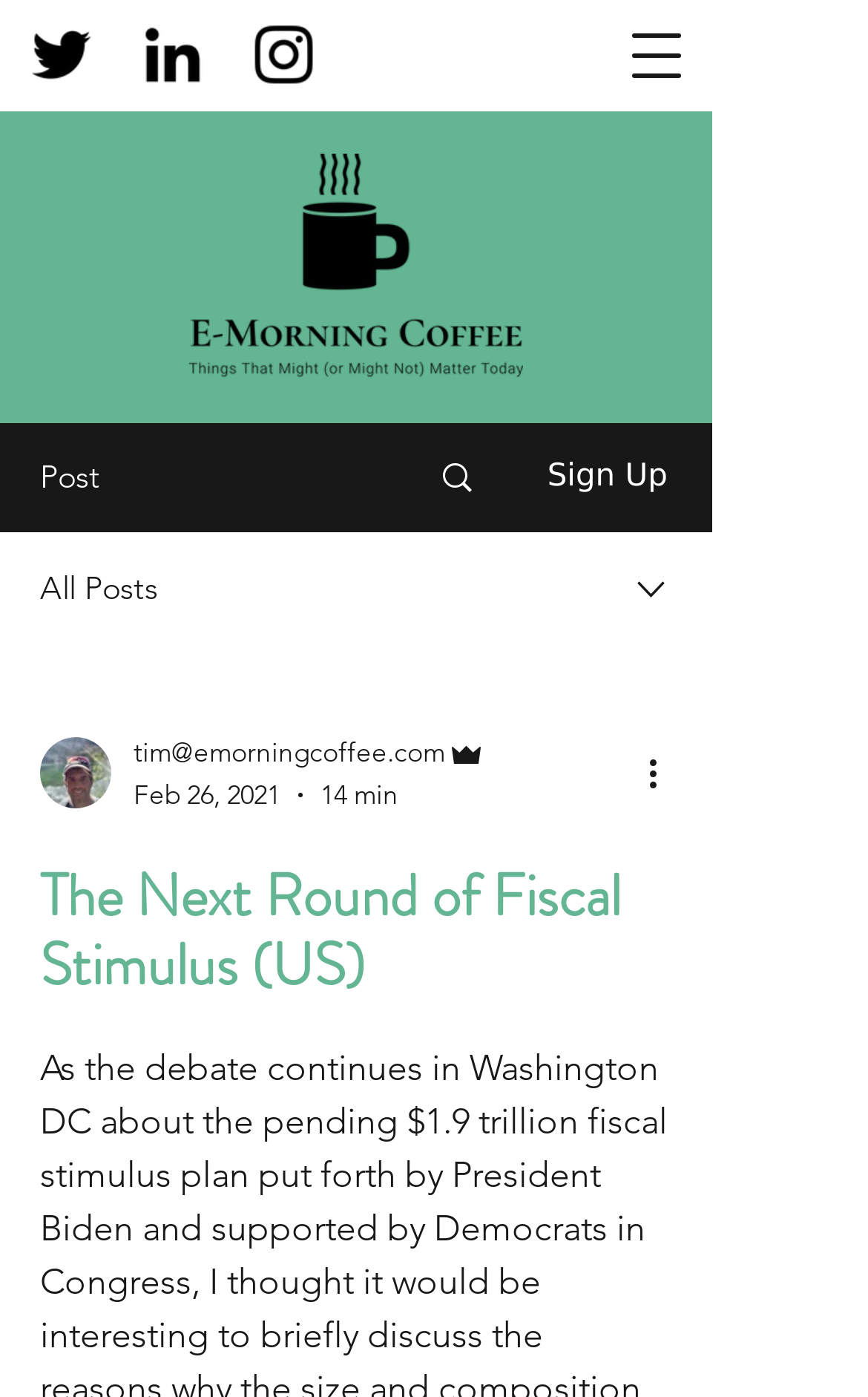What is the author's email address?
Refer to the image and give a detailed answer to the query.

I found the author's email address in the combobox section, which is displayed as 'tim@emorningcoffee.com'.